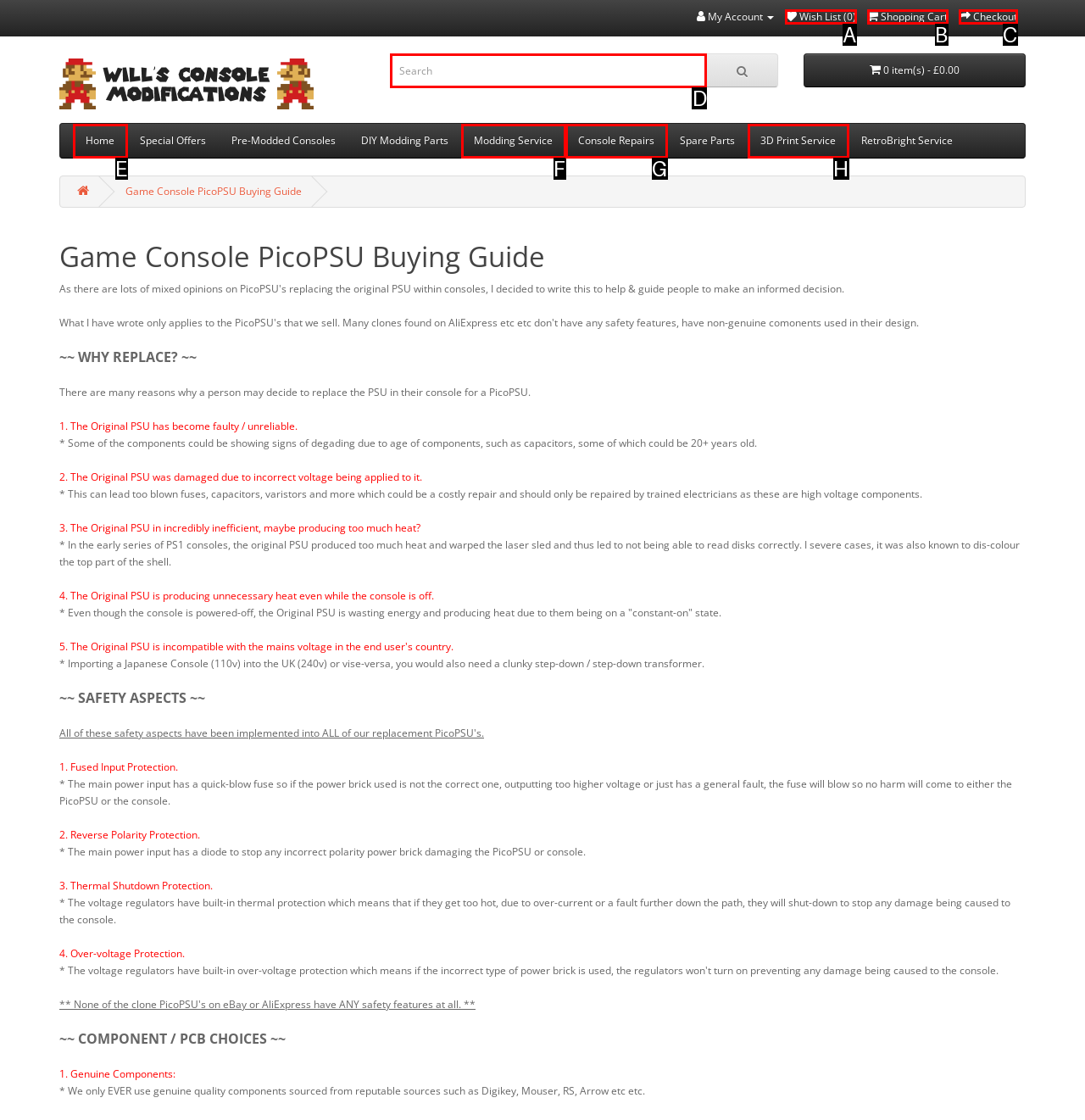Point out the option that aligns with the description: No
Provide the letter of the corresponding choice directly.

None